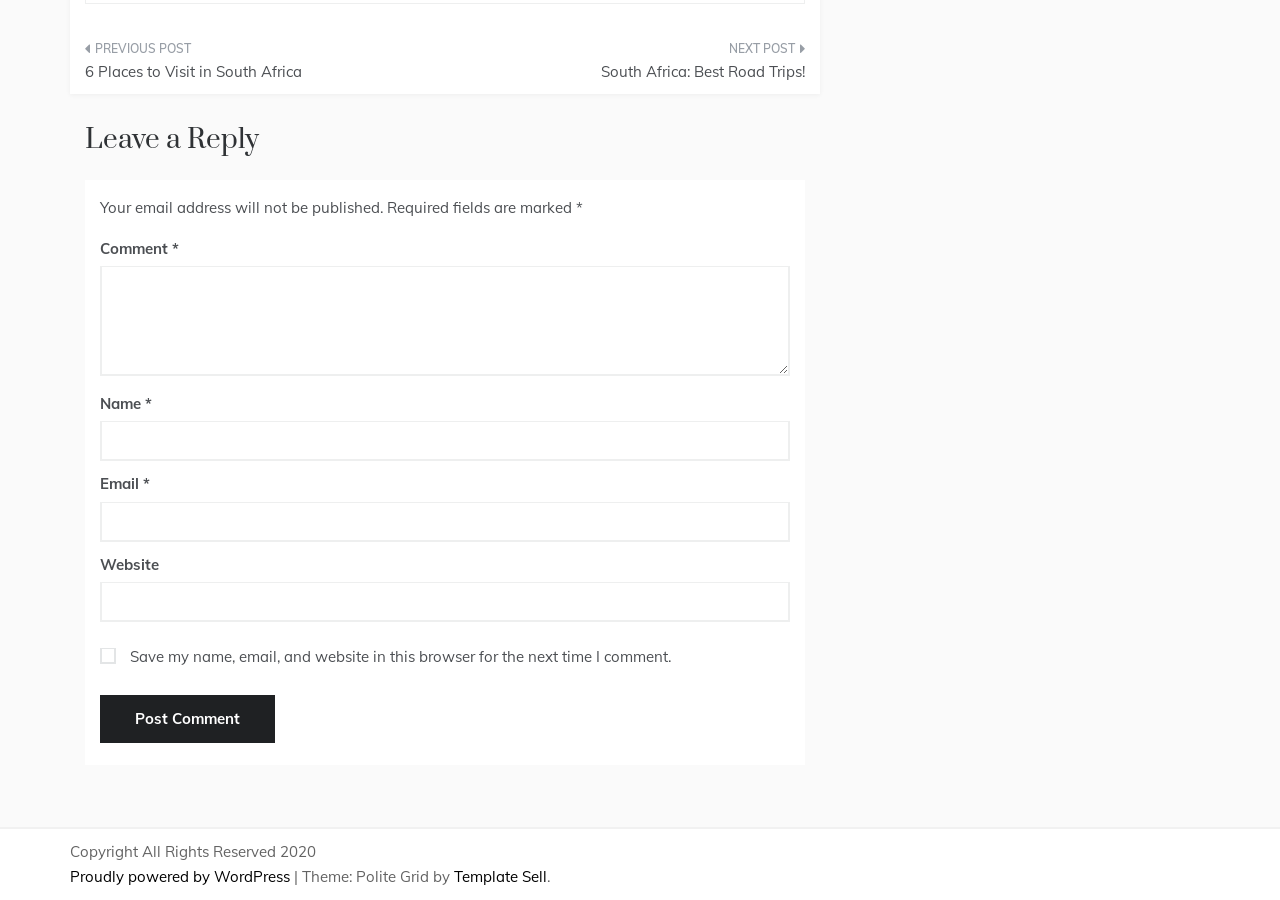Identify the bounding box coordinates of the clickable section necessary to follow the following instruction: "Click on the 'Post Comment' button". The coordinates should be presented as four float numbers from 0 to 1, i.e., [left, top, right, bottom].

[0.078, 0.772, 0.215, 0.825]